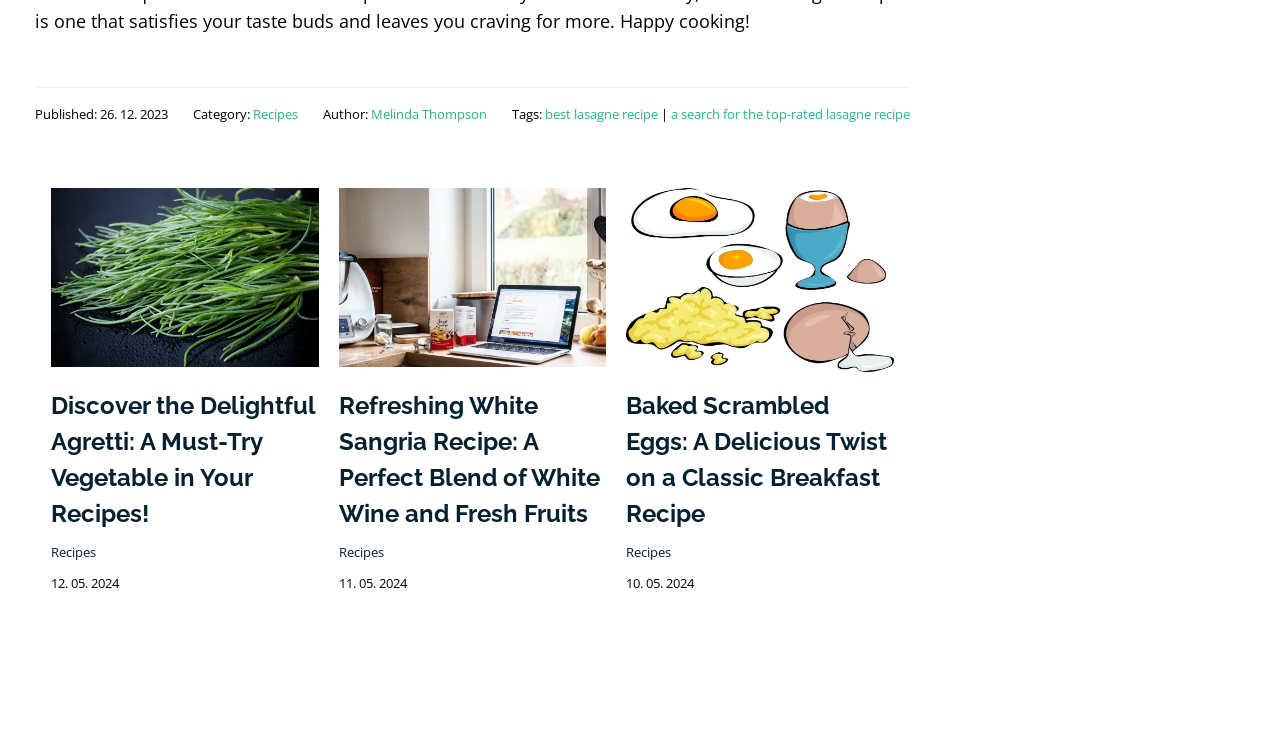Please determine the bounding box coordinates of the clickable area required to carry out the following instruction: "Click on the 'Recipes' link". The coordinates must be four float numbers between 0 and 1, represented as [left, top, right, bottom].

[0.198, 0.144, 0.233, 0.168]